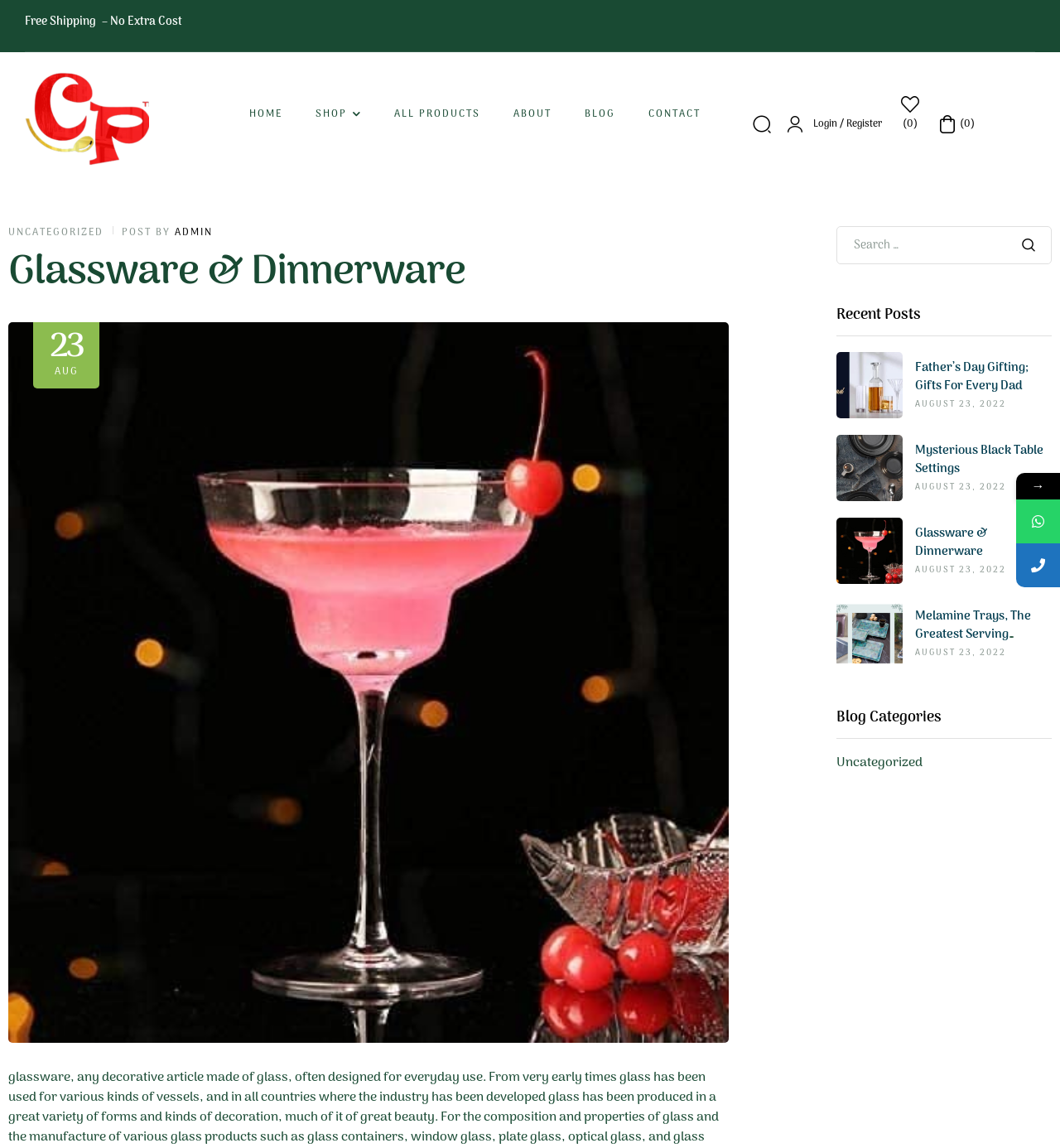Can you determine the bounding box coordinates of the area that needs to be clicked to fulfill the following instruction: "Search for something"?

[0.789, 0.197, 0.992, 0.23]